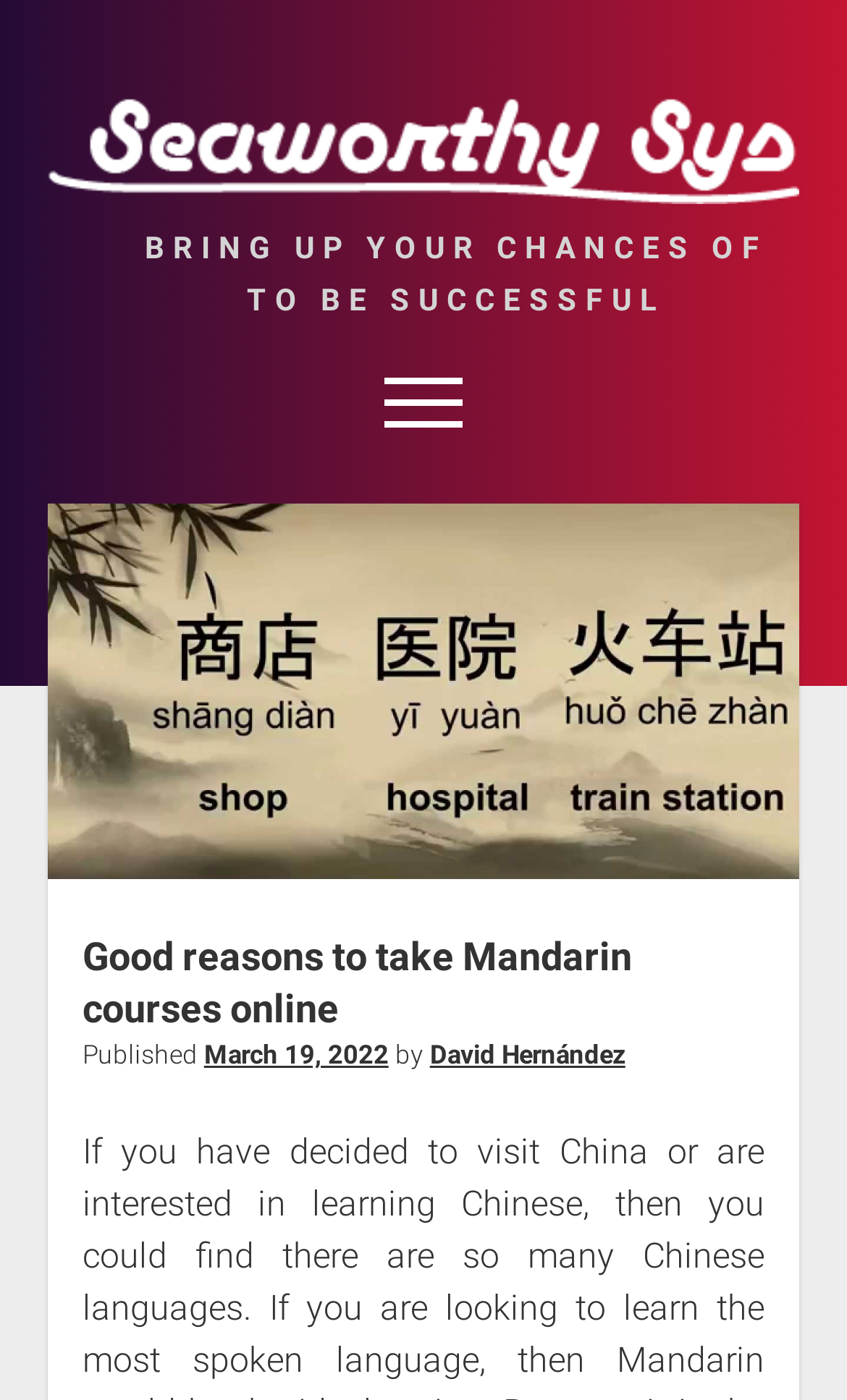Provide a short, one-word or phrase answer to the question below:
What are the categories listed on the webpage?

Automobile, Business, Entertainment, etc.